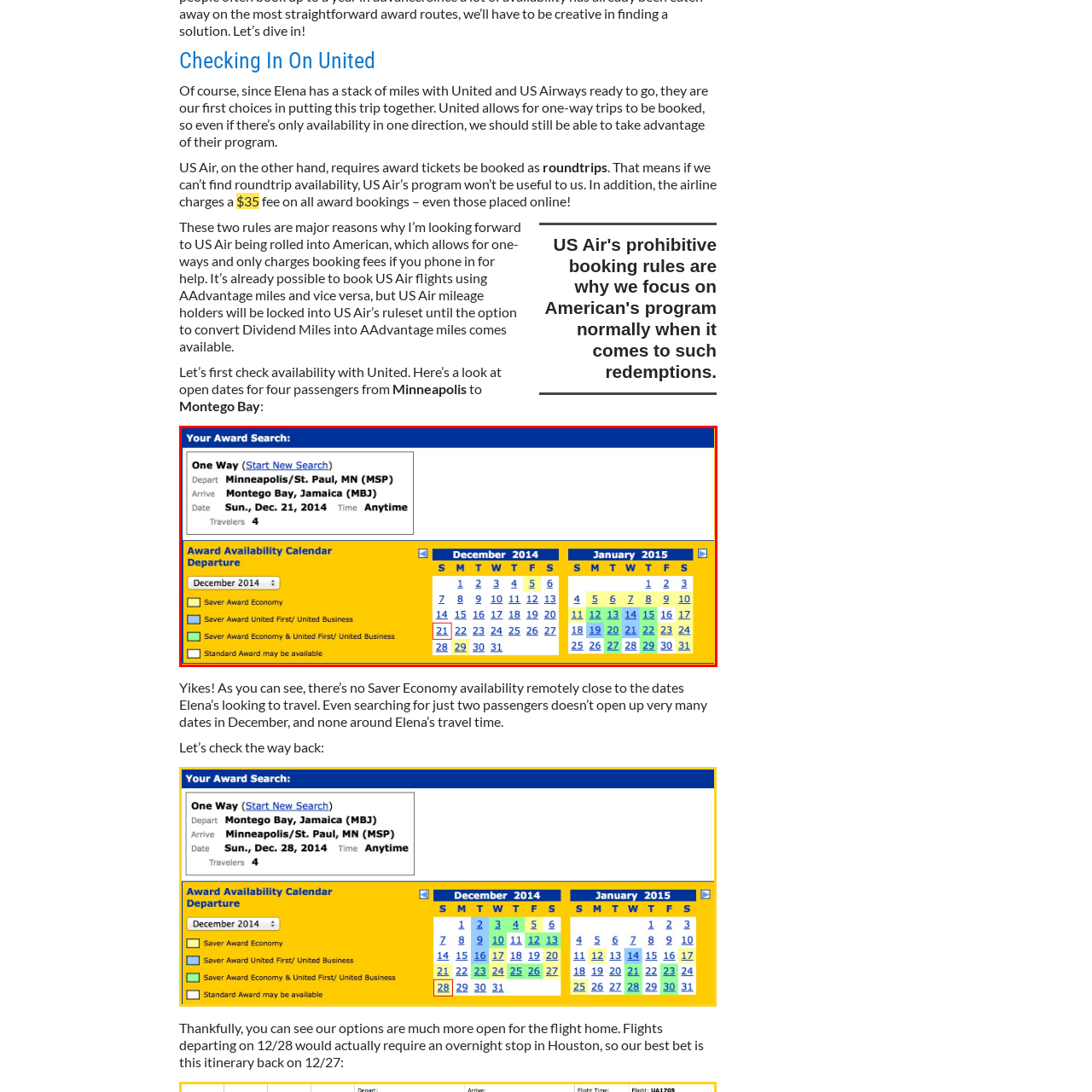How many travelers are searching for flights?
Pay attention to the image part enclosed by the red bounding box and answer the question using a single word or a short phrase.

Four